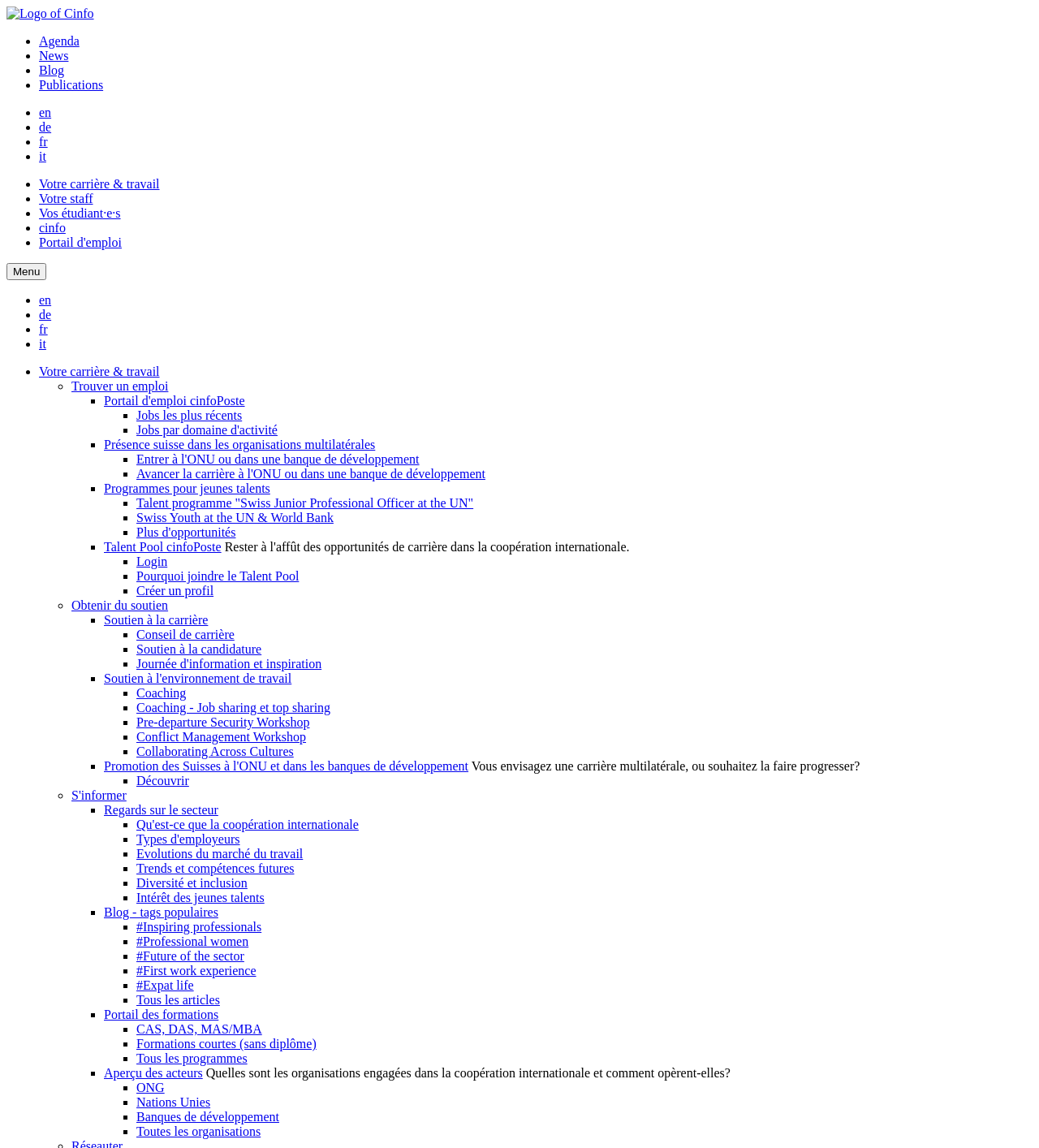How many job-related links are there in the main navigation section?
Using the image, answer in one word or phrase.

5